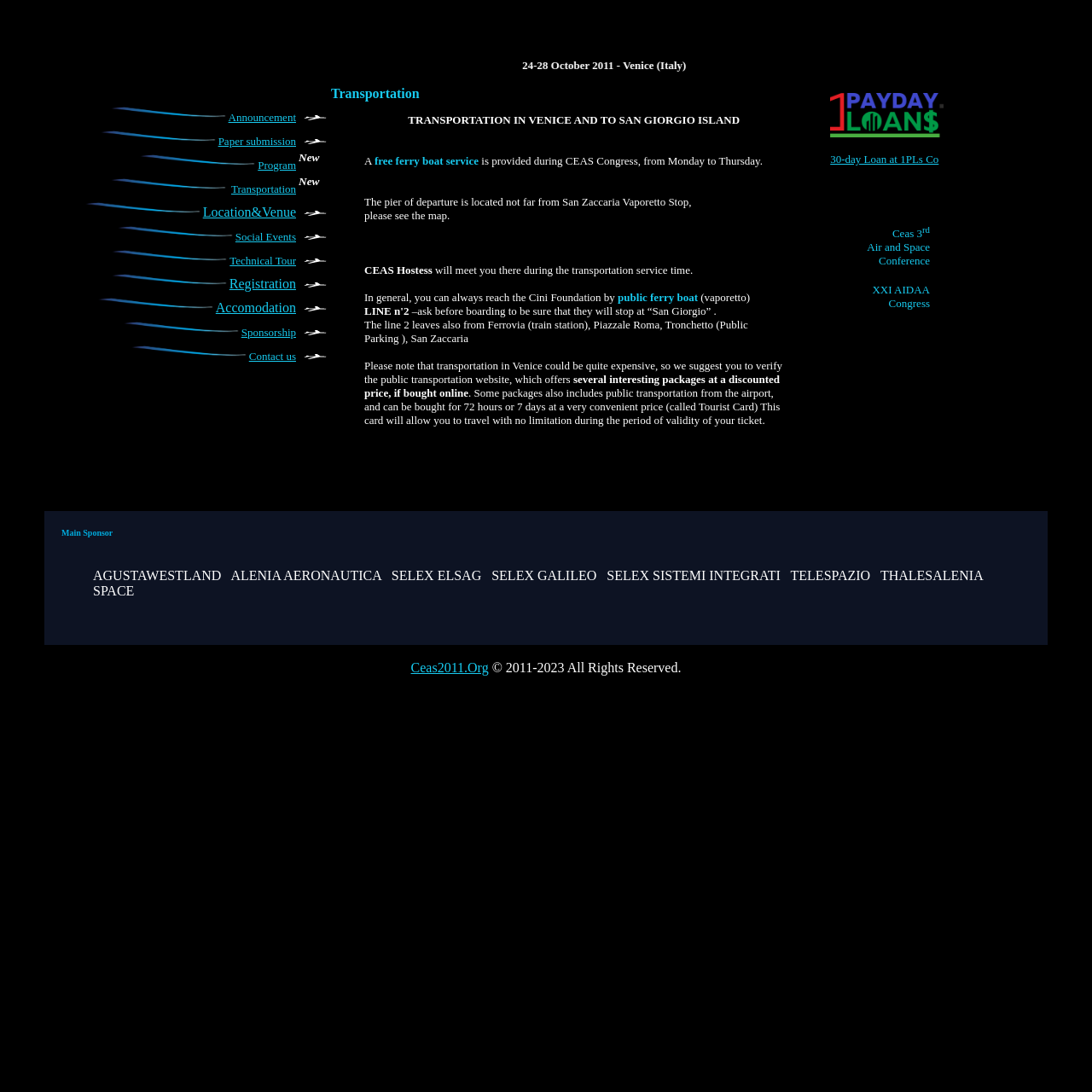Create a detailed description of the webpage's content and layout.

The webpage is about the "Transportation" conference, specifically the "Ceas 2011" event. At the top, there is a table with three columns. The first column is narrow and contains no text. The second column is wider and displays the title "24-28 October 2011 - Venice (Italy) Transportation". The third column is the widest and contains a link to "1Payday.Loans" with an image, followed by a table with a single row and two columns. The first column contains the text "Ceas 3rd Air and Space Conference" with a superscript, and the second column is empty.

Below the table, there is a section with a list of links, including "Announcement", "Paper submission", "Program", "Transportation", "Location&Venue", "Social Events", "Technical Tour", "Registration", "Accomodation", and "Sponsorship". Each link has an accompanying image. The links are arranged in a table with multiple rows, with two columns per row. The first column contains the link text, and the second column is empty.

The overall layout of the webpage is organized, with clear headings and concise text. The use of images and links adds visual interest and makes it easy to navigate.